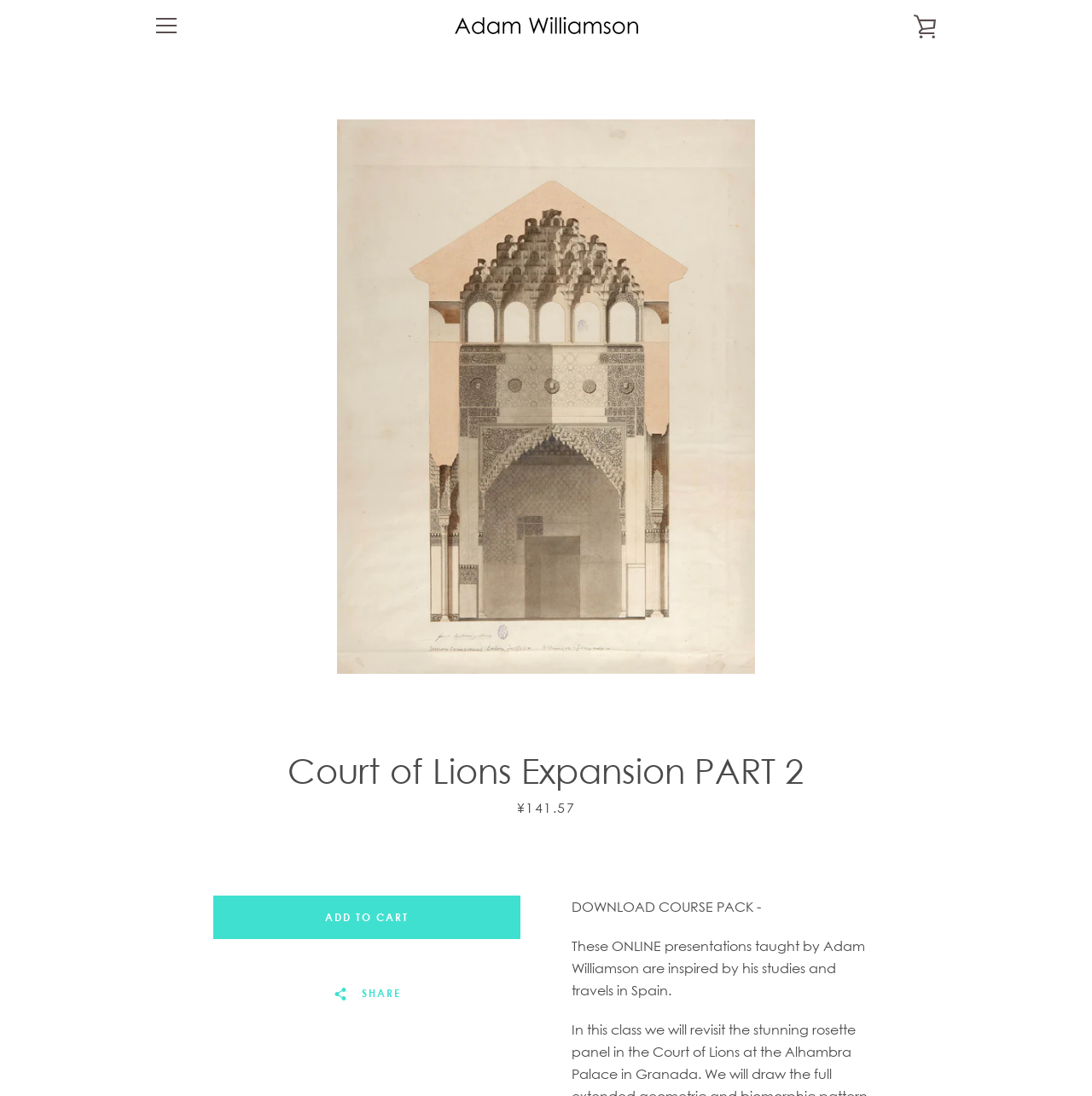Identify the bounding box coordinates of the region I need to click to complete this instruction: "Search the website".

[0.141, 0.74, 0.18, 0.752]